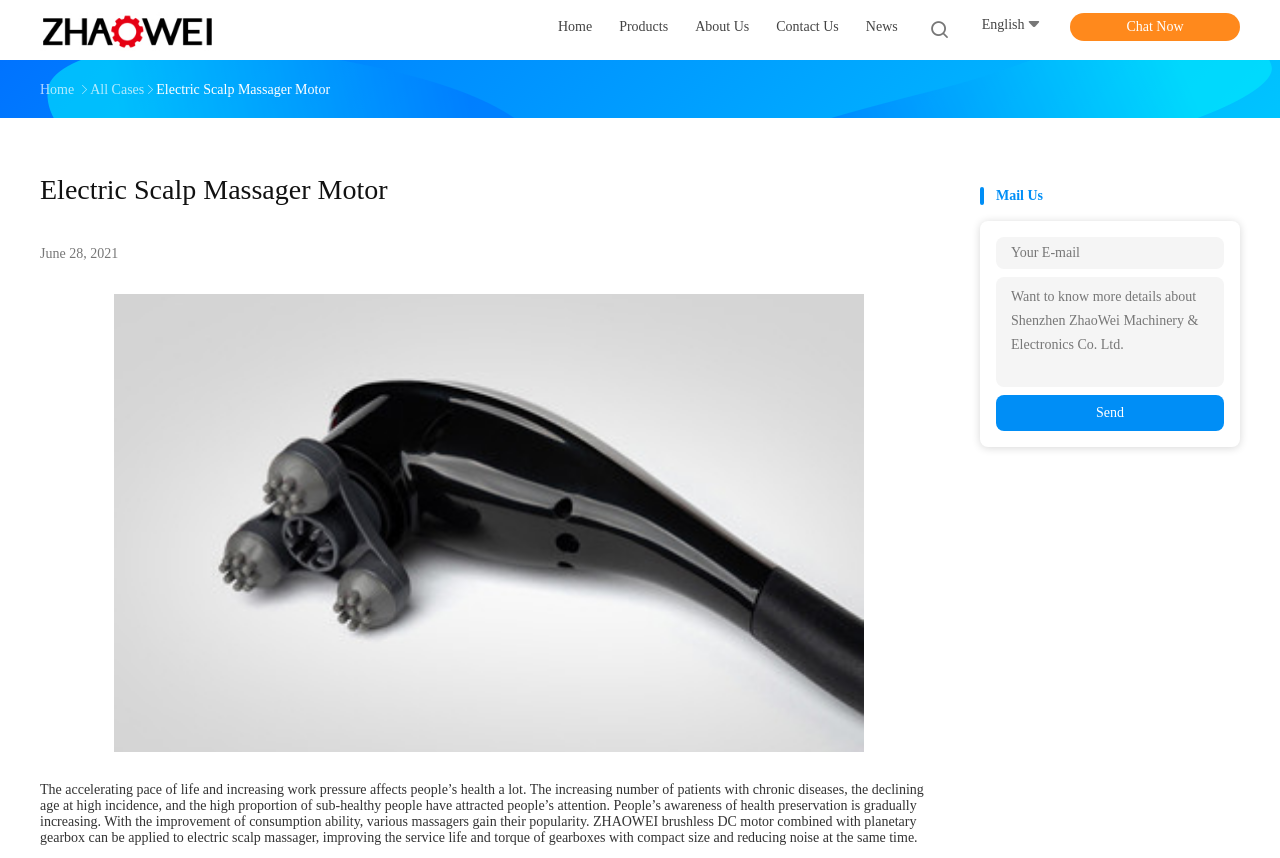Identify and provide the text of the main header on the webpage.

Electric Scalp Massager Motor